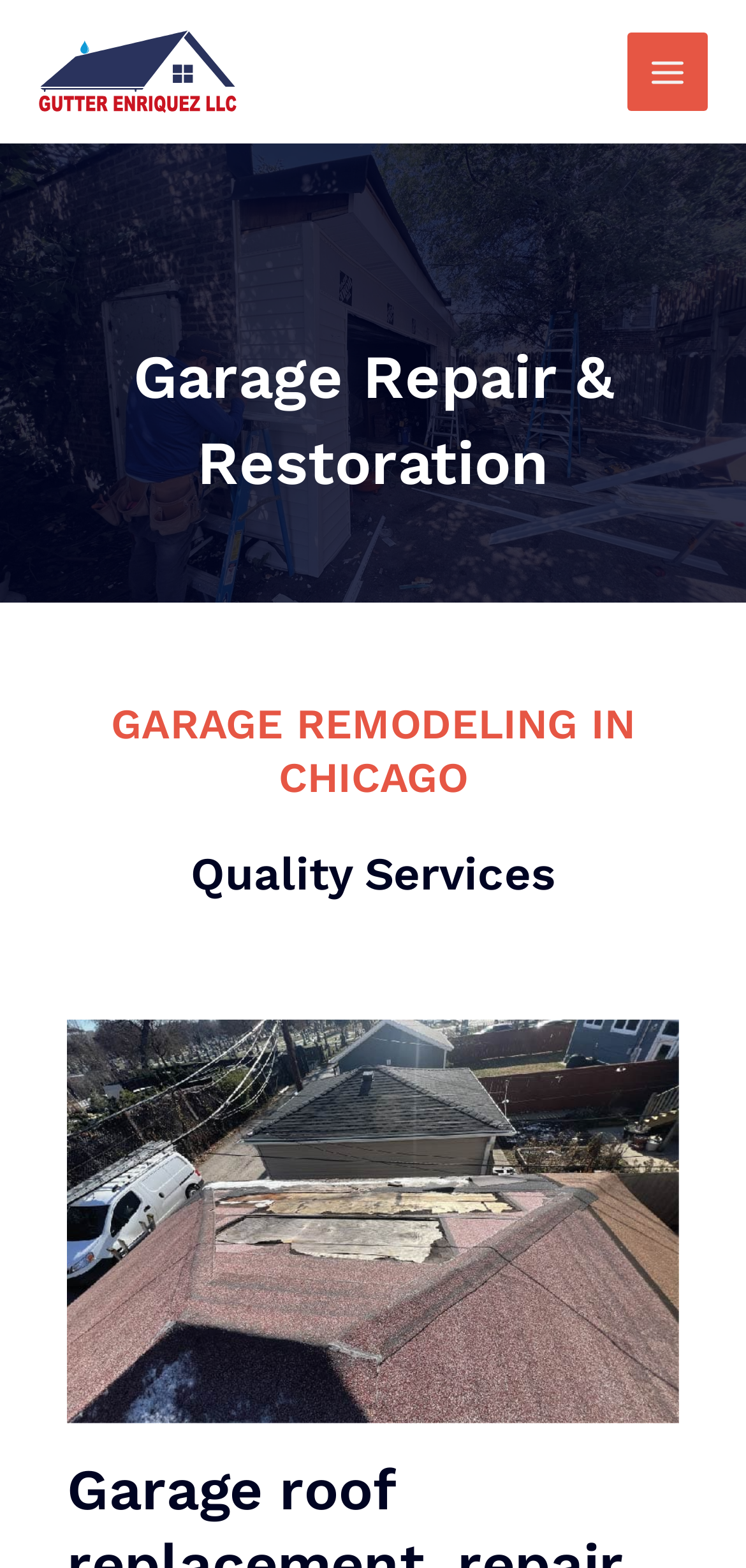What type of image is displayed on the webpage?
Analyze the image and deliver a detailed answer to the question.

The webpage contains an image with the description 'roof garage repair chicago', which suggests that the image is related to the company's services.